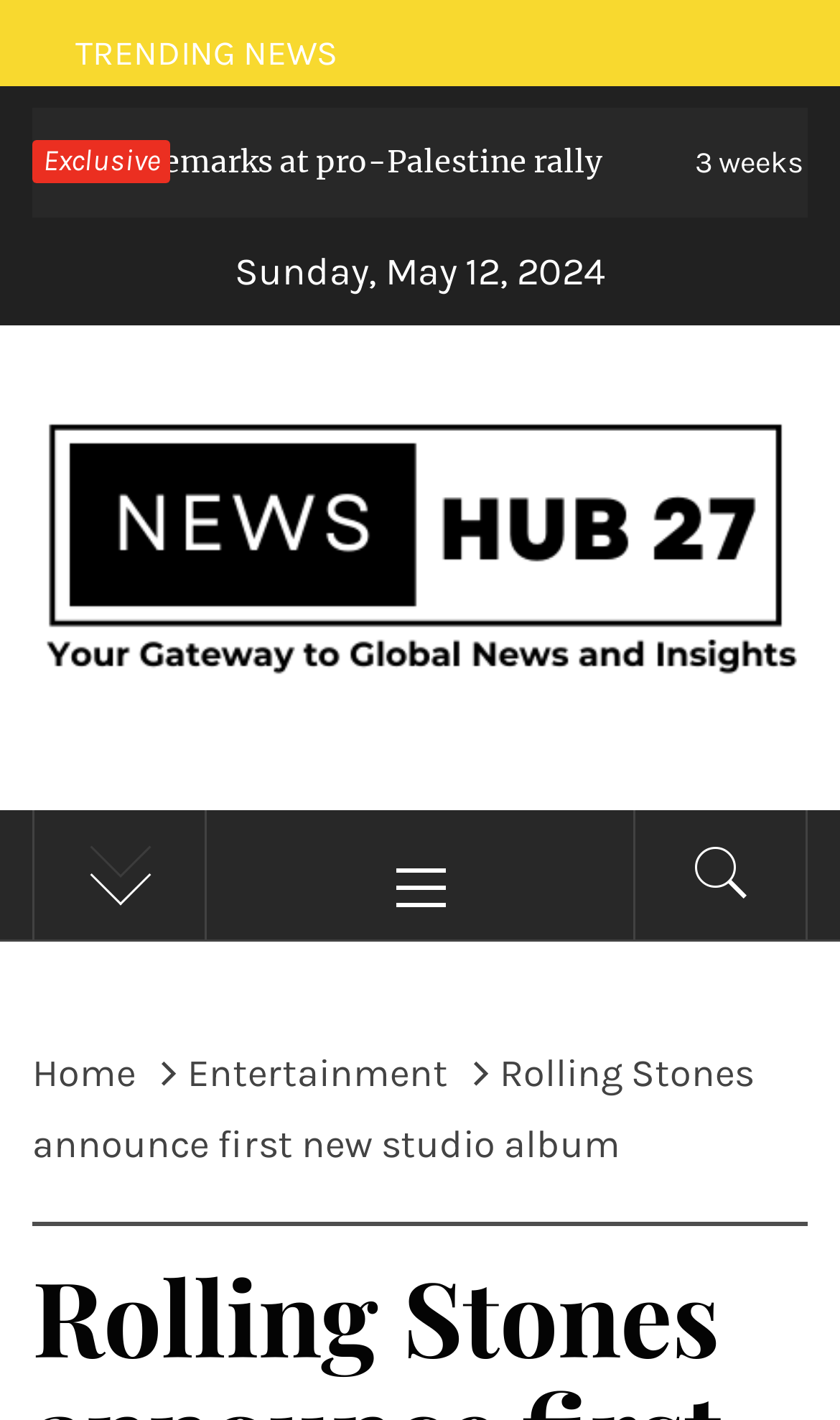From the details in the image, provide a thorough response to the question: What is the text above the 'NEWSHUB27' link?

I found the text above the 'NEWSHUB27' link by looking at the static text element that says 'Your Gateway to Global and Insights' which is located above the 'NEWSHUB27' link element.